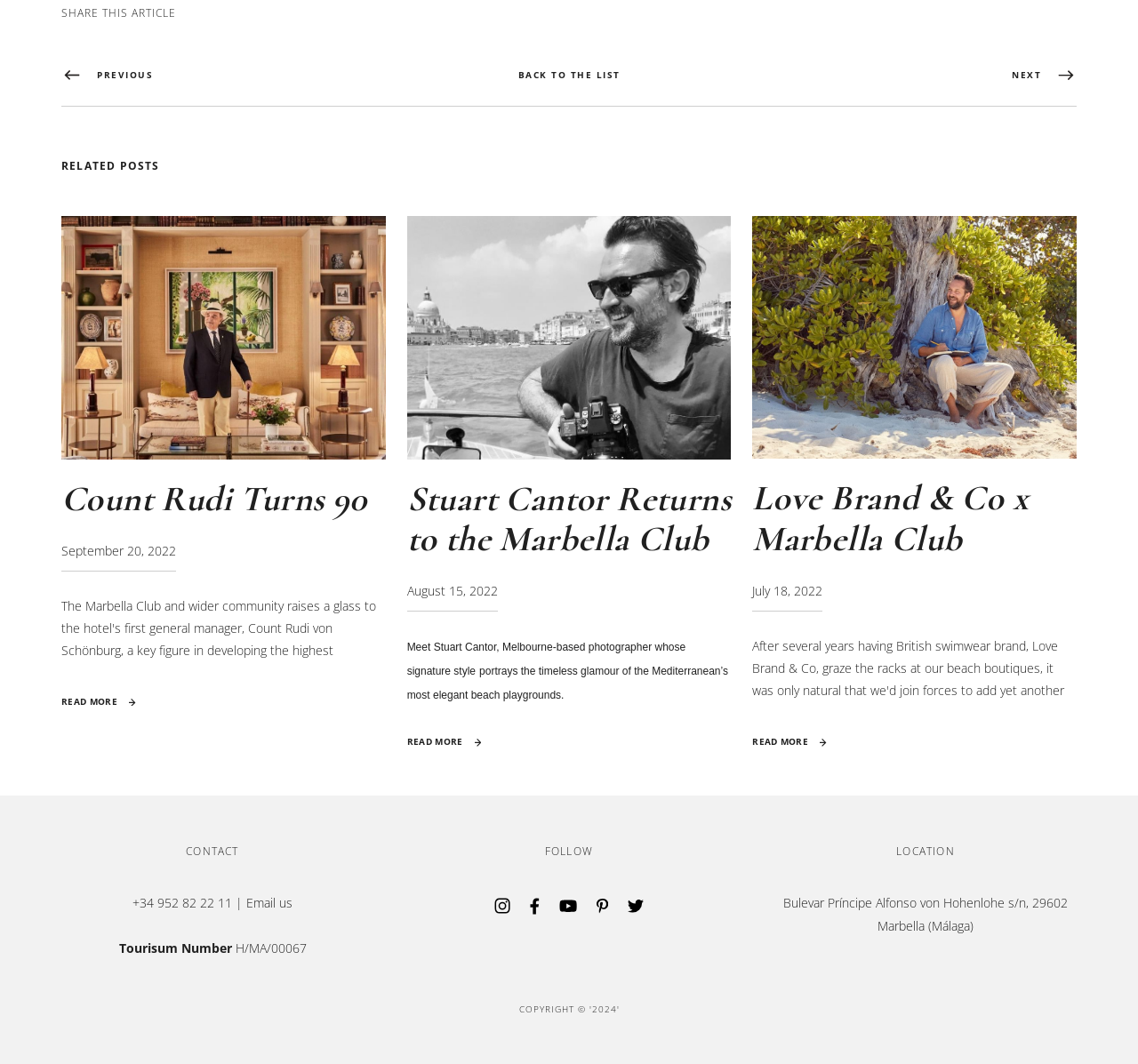Please provide the bounding box coordinates for the element that needs to be clicked to perform the following instruction: "Click to learn more about Love Brand & Co x Marbella Club". The coordinates should be given as four float numbers between 0 and 1, i.e., [left, top, right, bottom].

[0.661, 0.69, 0.726, 0.705]